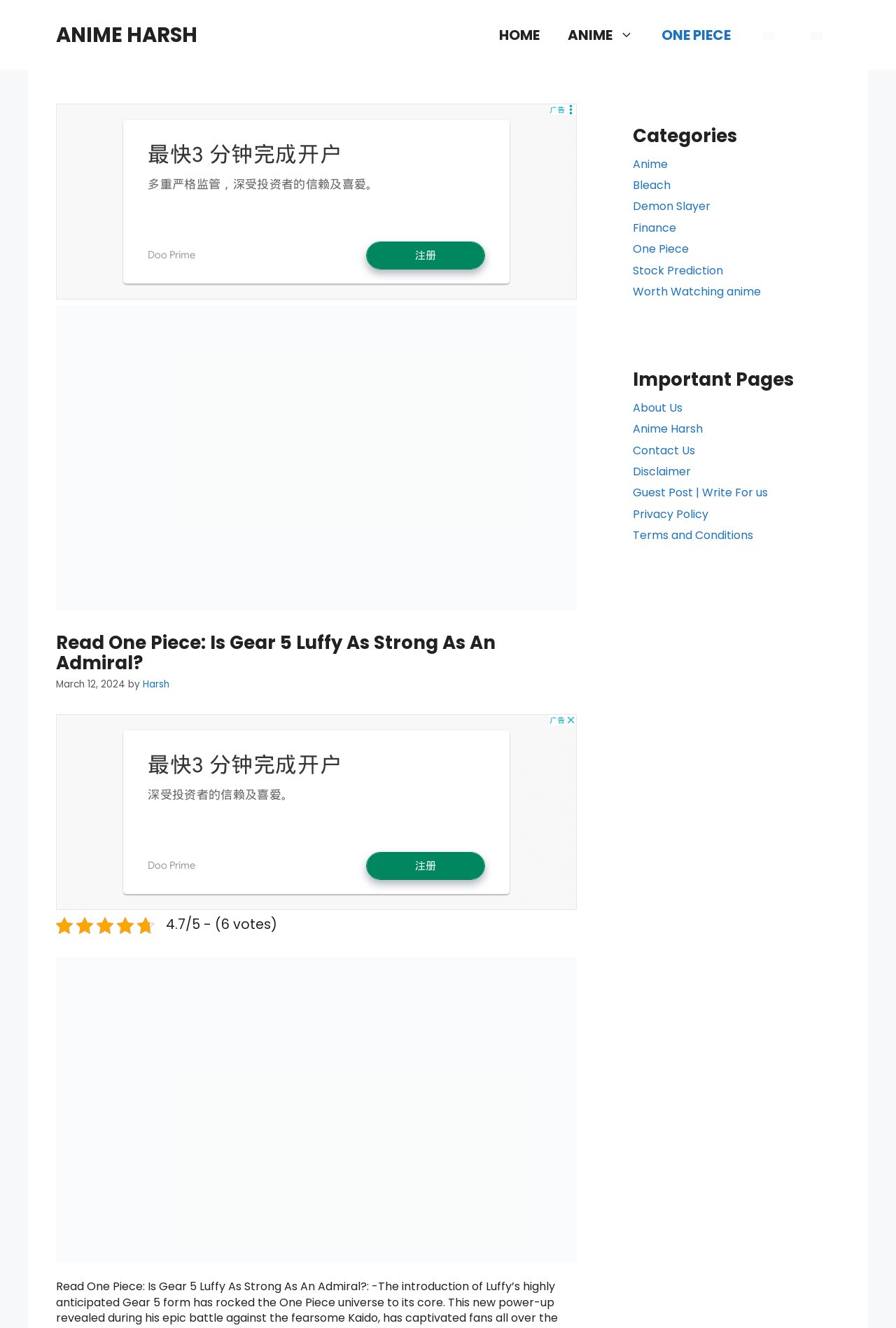Can you identify the bounding box coordinates of the clickable region needed to carry out this instruction: 'Click the 'HOME' link'? The coordinates should be four float numbers within the range of 0 to 1, stated as [left, top, right, bottom].

[0.541, 0.011, 0.618, 0.042]